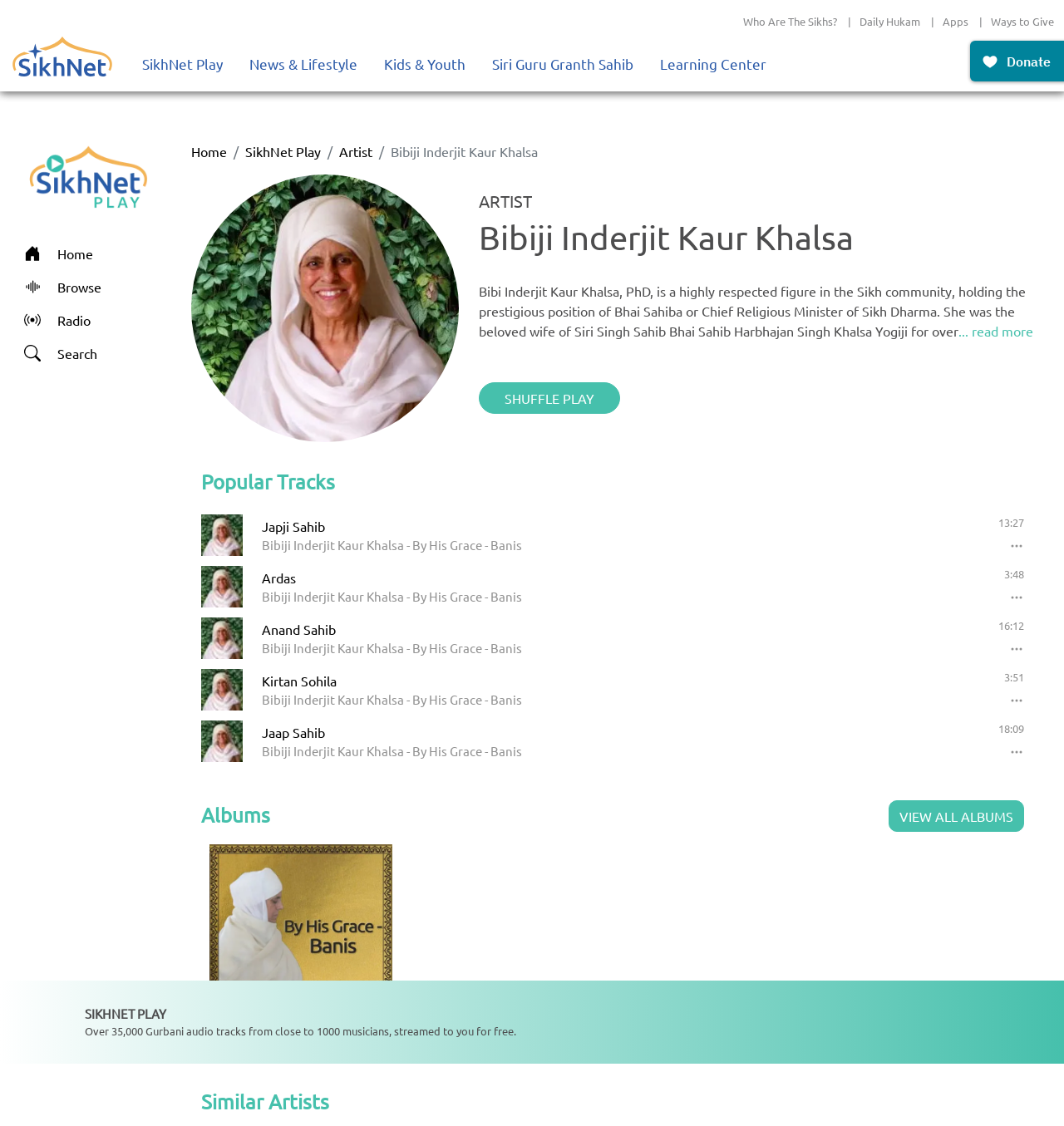Locate the UI element that matches the description News & Lifestyle in the webpage screenshot. Return the bounding box coordinates in the format (top-left x, top-left y, bottom-right x, bottom-right y), with values ranging from 0 to 1.

[0.222, 0.032, 0.348, 0.081]